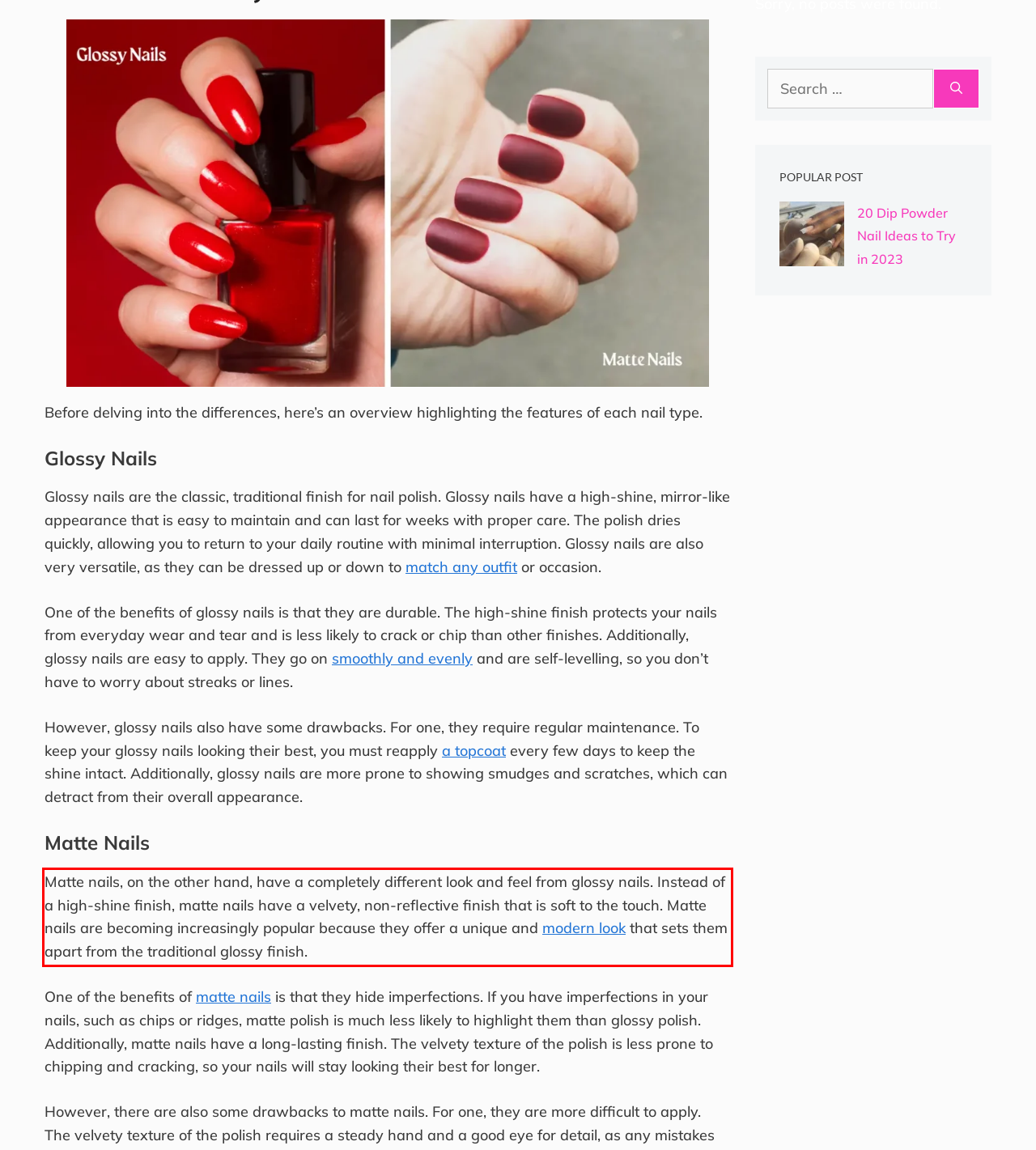Observe the screenshot of the webpage that includes a red rectangle bounding box. Conduct OCR on the content inside this red bounding box and generate the text.

Matte nails, on the other hand, have a completely different look and feel from glossy nails. Instead of a high-shine finish, matte nails have a velvety, non-reflective finish that is soft to the touch. Matte nails are becoming increasingly popular because they offer a unique and modern look that sets them apart from the traditional glossy finish.